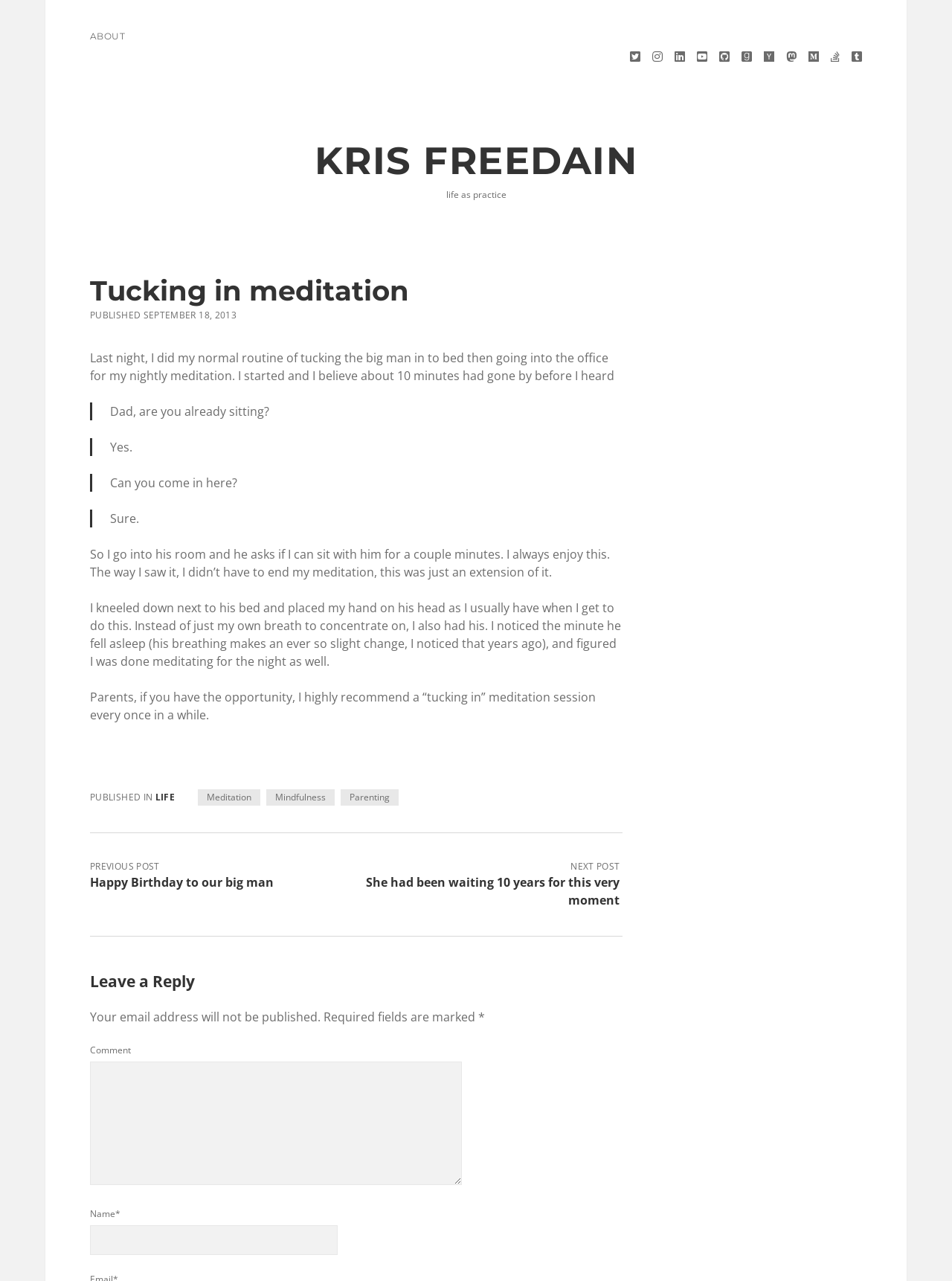Find the primary header on the webpage and provide its text.

Tucking in meditation